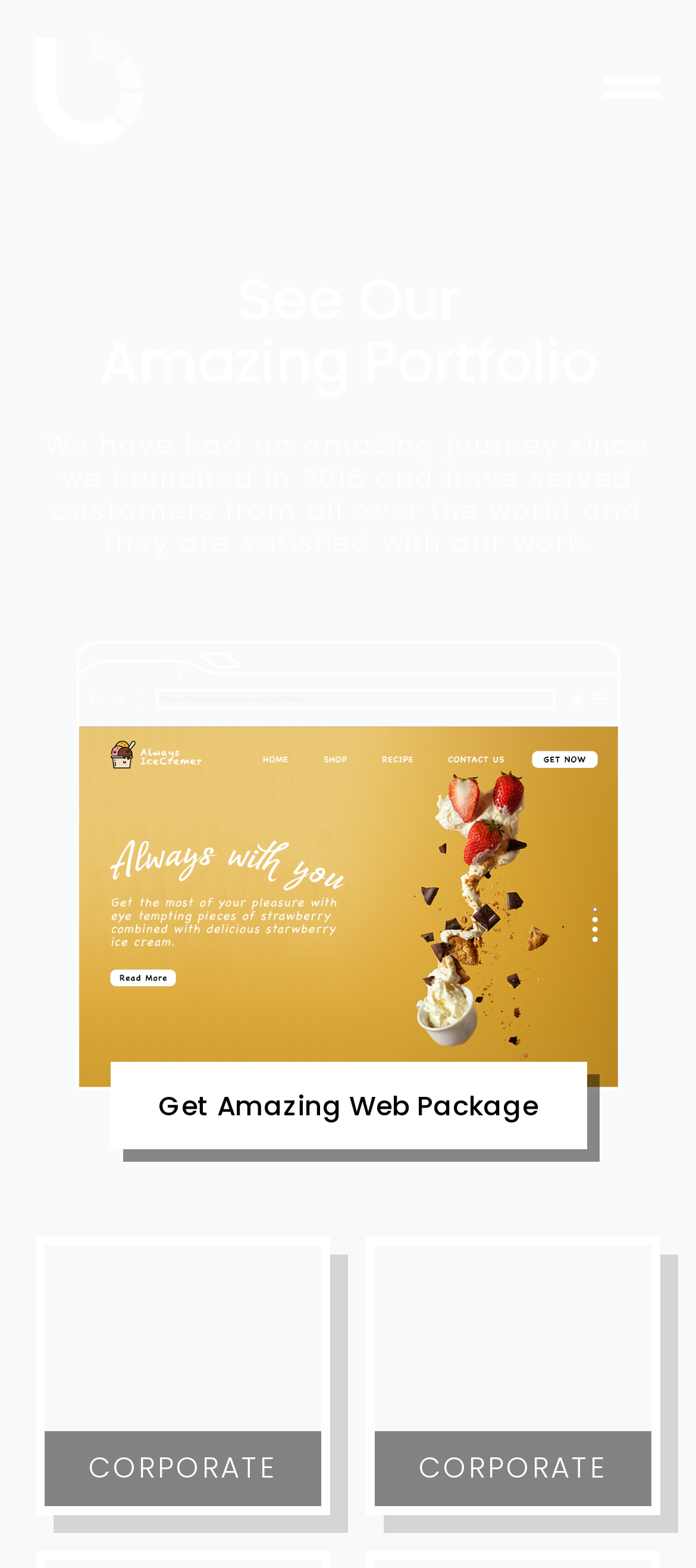What is the purpose of the button with the text 'Open Menu'?
Answer the question based on the image using a single word or a brief phrase.

To open a menu